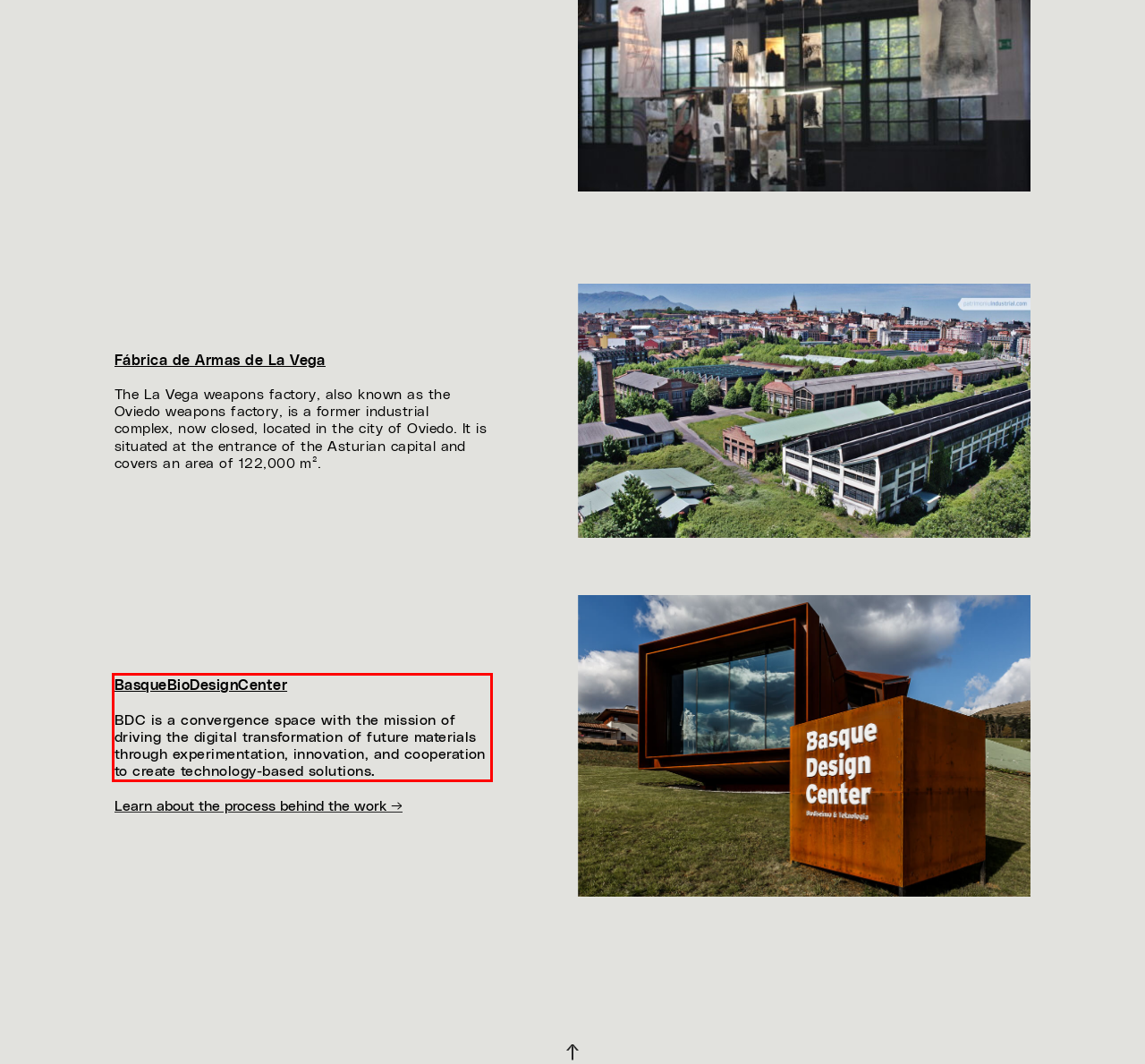View the screenshot of the webpage and identify the UI element surrounded by a red bounding box. Extract the text contained within this red bounding box.

BasqueBioDesignCenter BDC is a convergence space with the mission of driving the digital transformation of future materials through experimentation, innovation, and cooperation to create technology-based solutions.